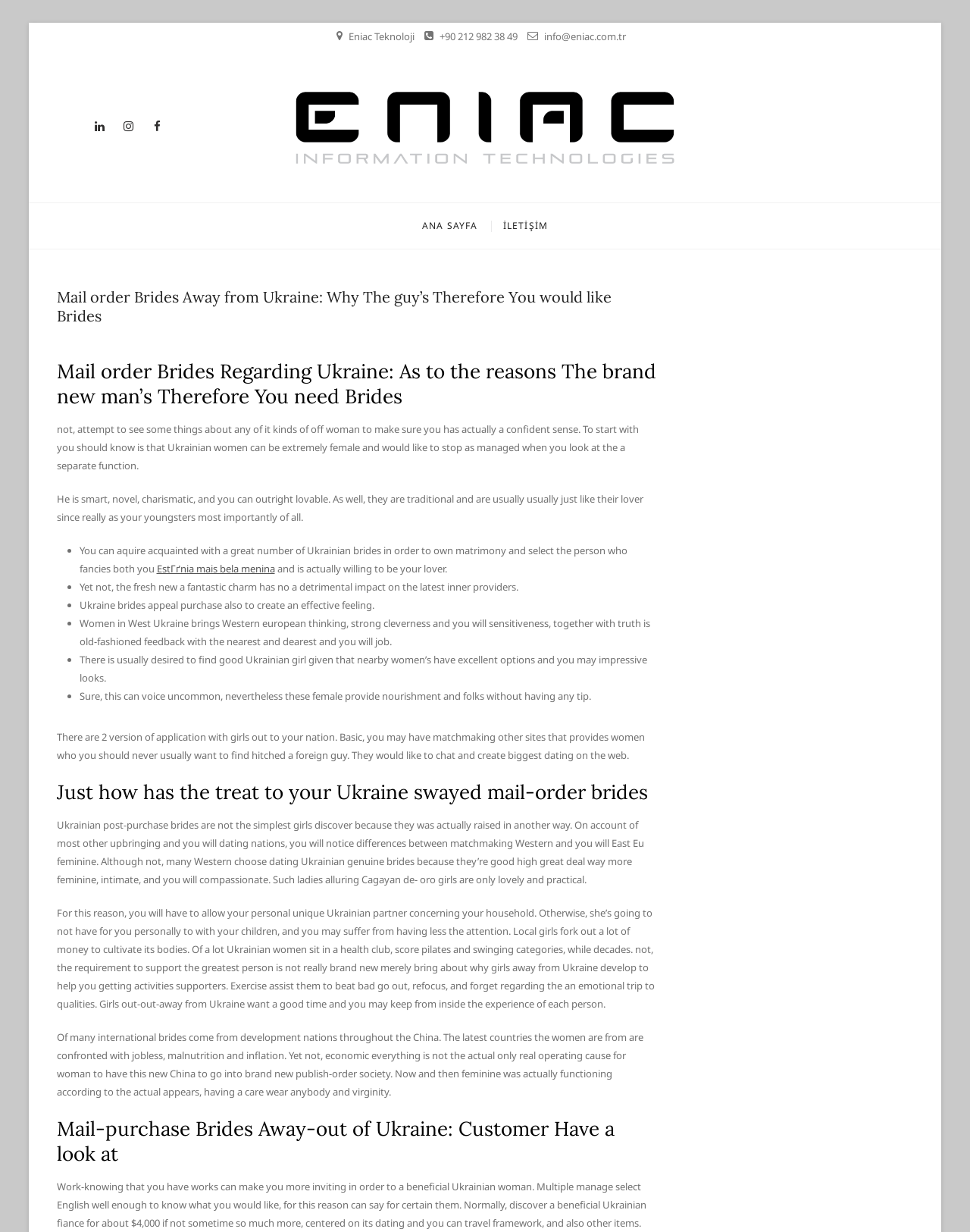Review the image closely and give a comprehensive answer to the question: What is the company name?

The company name can be found in the top navigation bar, where it is written as 'Eniac Teknoloji' with a logo next to it. It is also mentioned in the footer section as 'Eniac Teknoloji'.